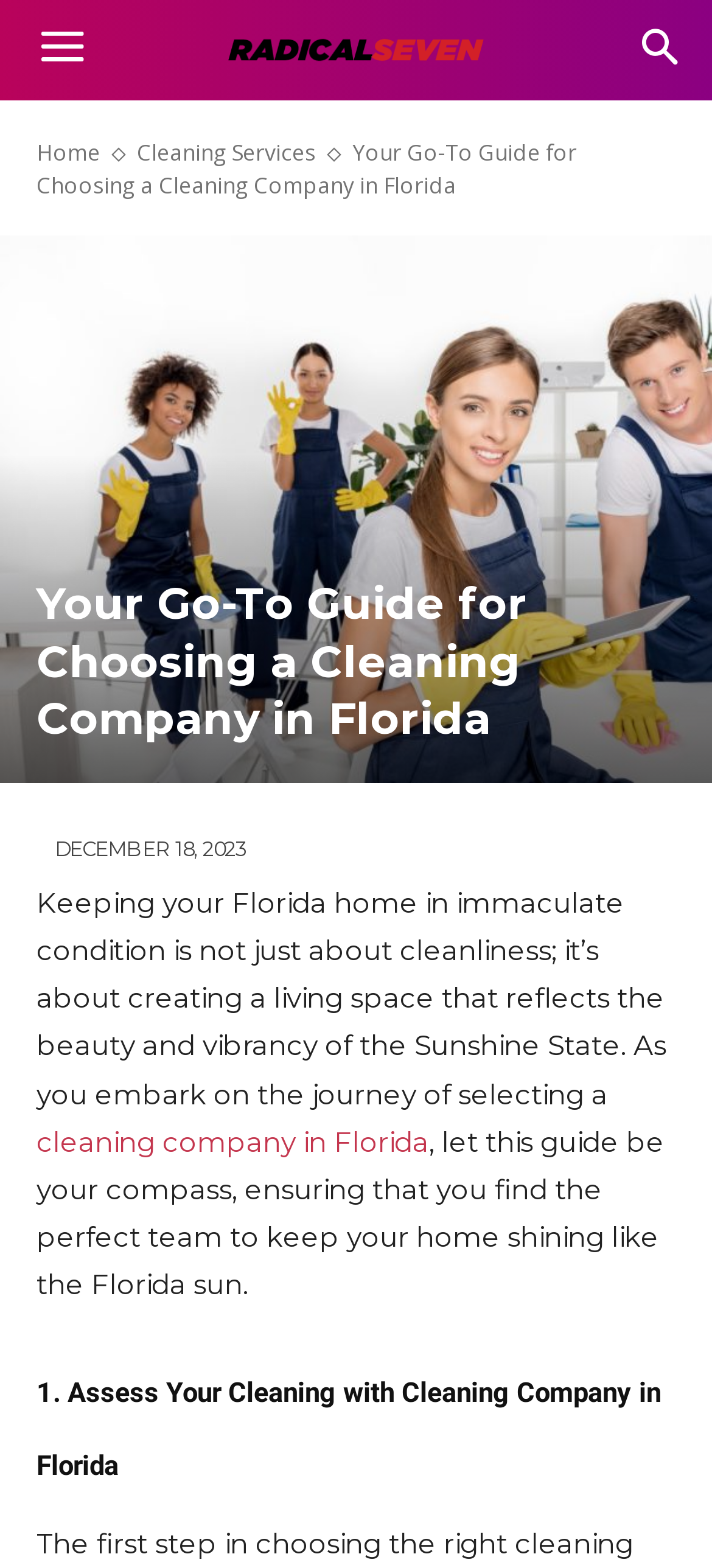Using the webpage screenshot, locate the HTML element that fits the following description and provide its bounding box: "cleaning company in Florida".

[0.051, 0.717, 0.603, 0.739]